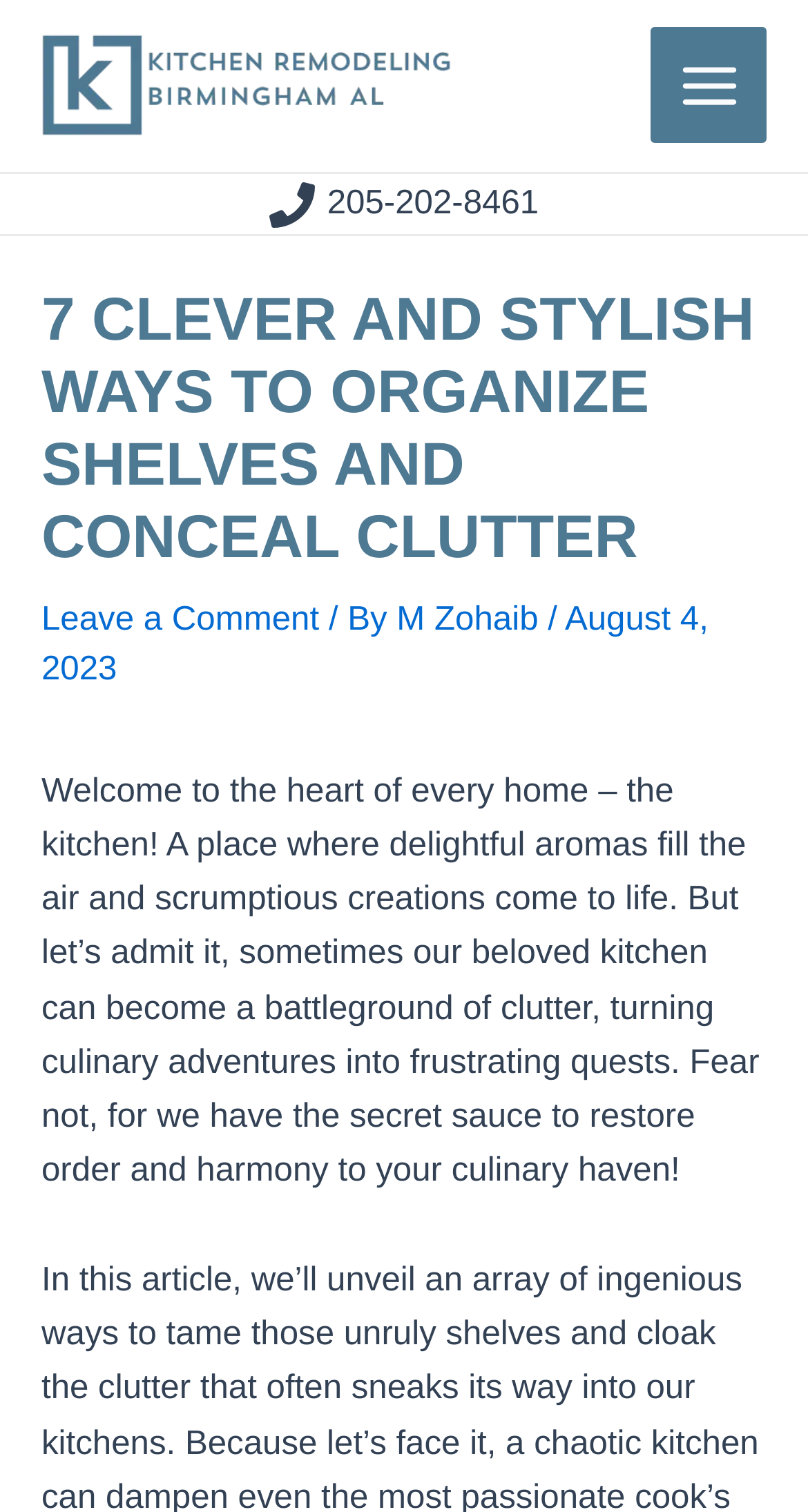Identify the bounding box for the UI element specified in this description: "205-202-8461". The coordinates must be four float numbers between 0 and 1, formatted as [left, top, right, bottom].

[0.316, 0.12, 0.684, 0.15]